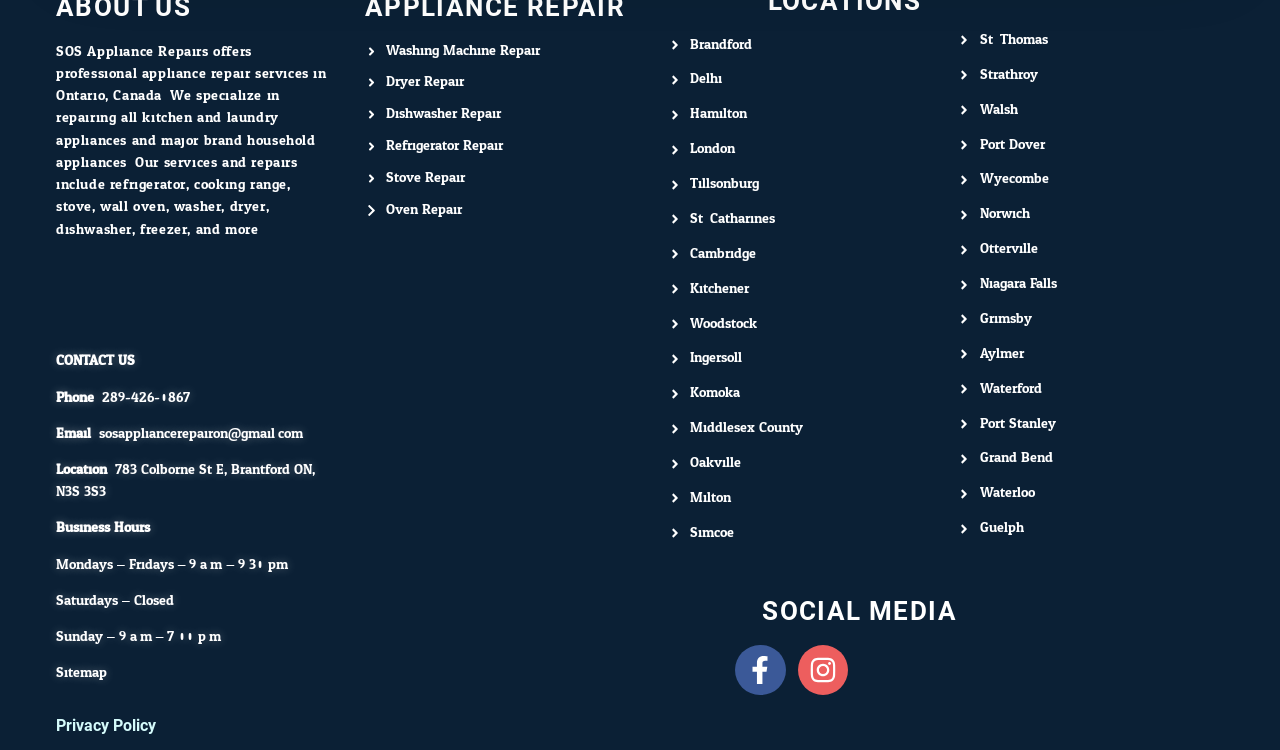Answer the following inquiry with a single word or phrase:
What are the business hours of SOS Appliance Repairs?

Varies by day